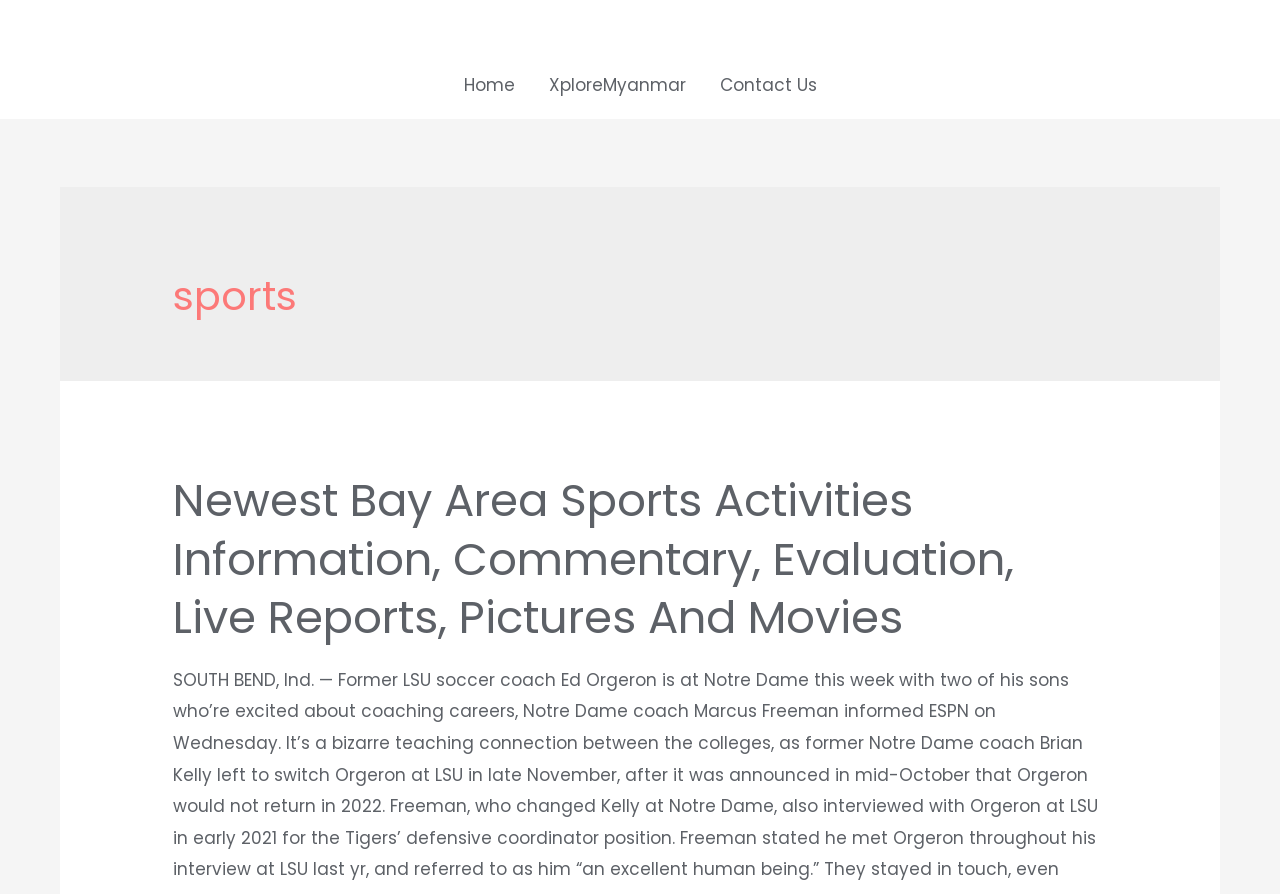Generate a thorough caption detailing the webpage content.

The webpage is about sports, specifically Bigg Boss Travel & Tours, and appears to be a news or information website. At the top, there is a navigation menu with three links: "Home", "XploreMyanmar", and "Contact Us", which are positioned horizontally next to each other. 

Below the navigation menu, there is a large heading that reads "sports" in bold font. Underneath this heading, there is a subheading that provides more information about the website's content, stating that it offers the newest Bay Area sports activities information, commentary, evaluation, live reports, pictures, and movies. This subheading is a link, suggesting that it may lead to a specific page or section of the website.